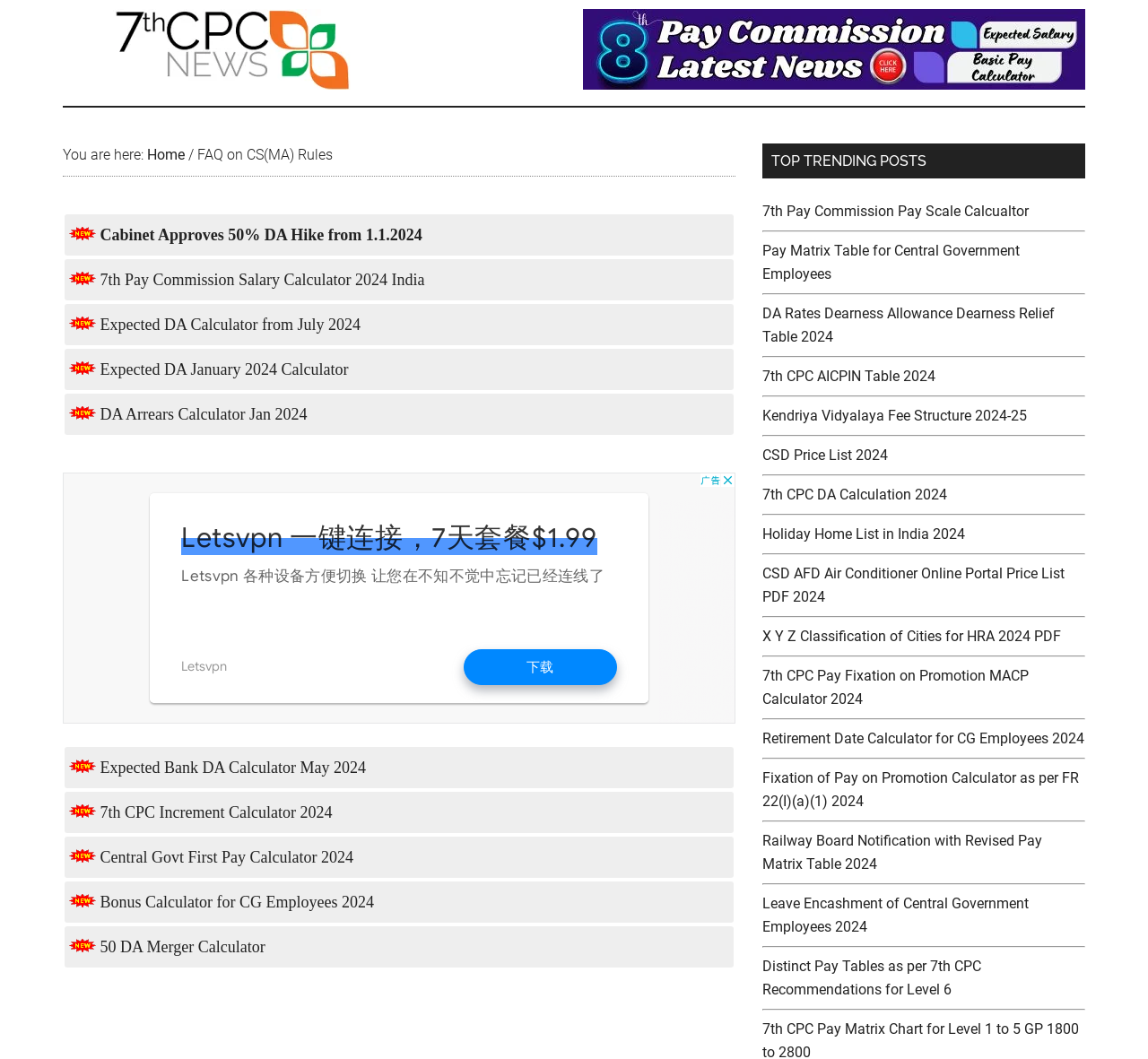Please identify the bounding box coordinates of the element I need to click to follow this instruction: "Click on the 'Central Government Employees Latest News' link".

[0.055, 0.008, 0.352, 0.085]